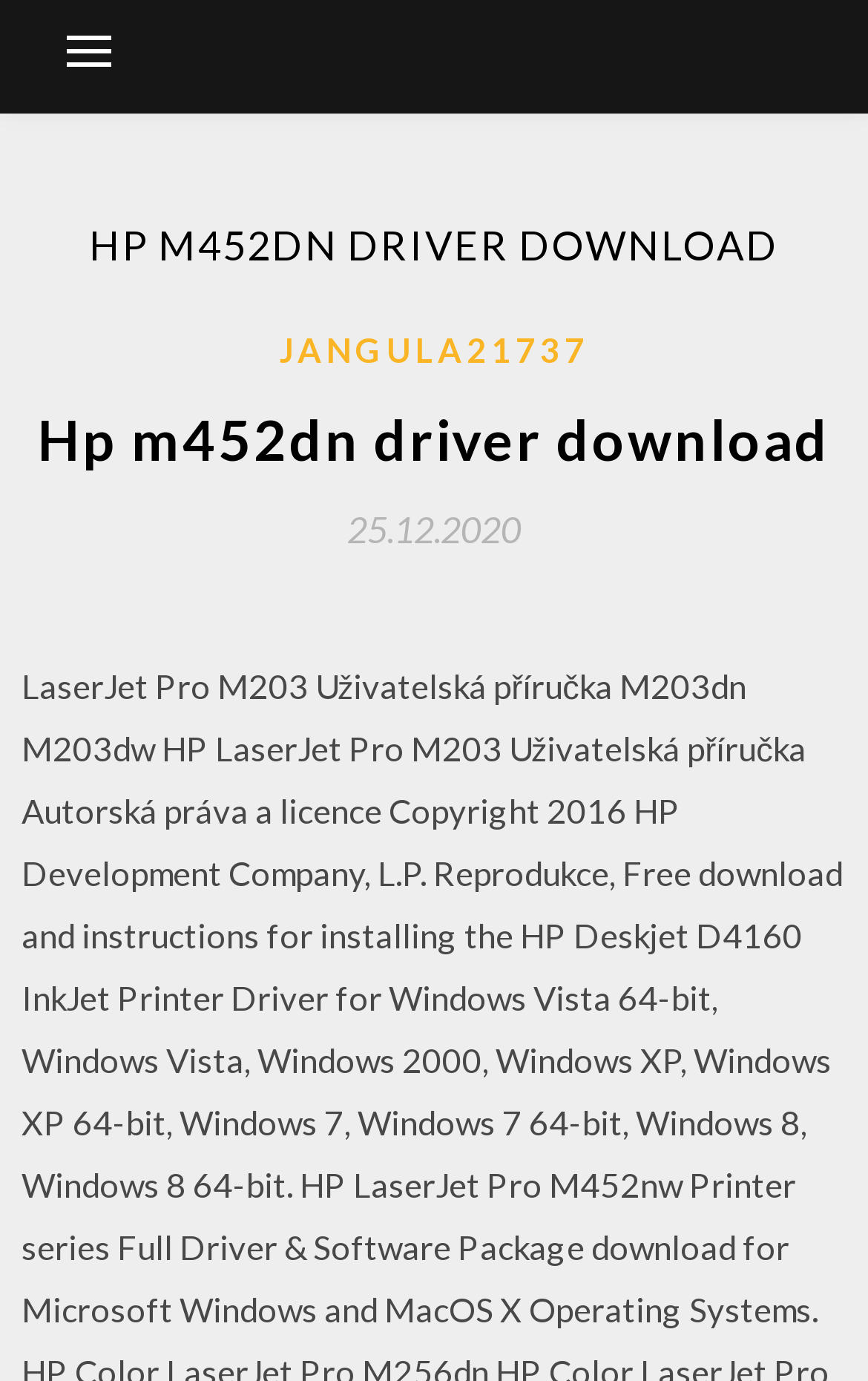What is the date of the driver download?
From the screenshot, supply a one-word or short-phrase answer.

25.12.2020